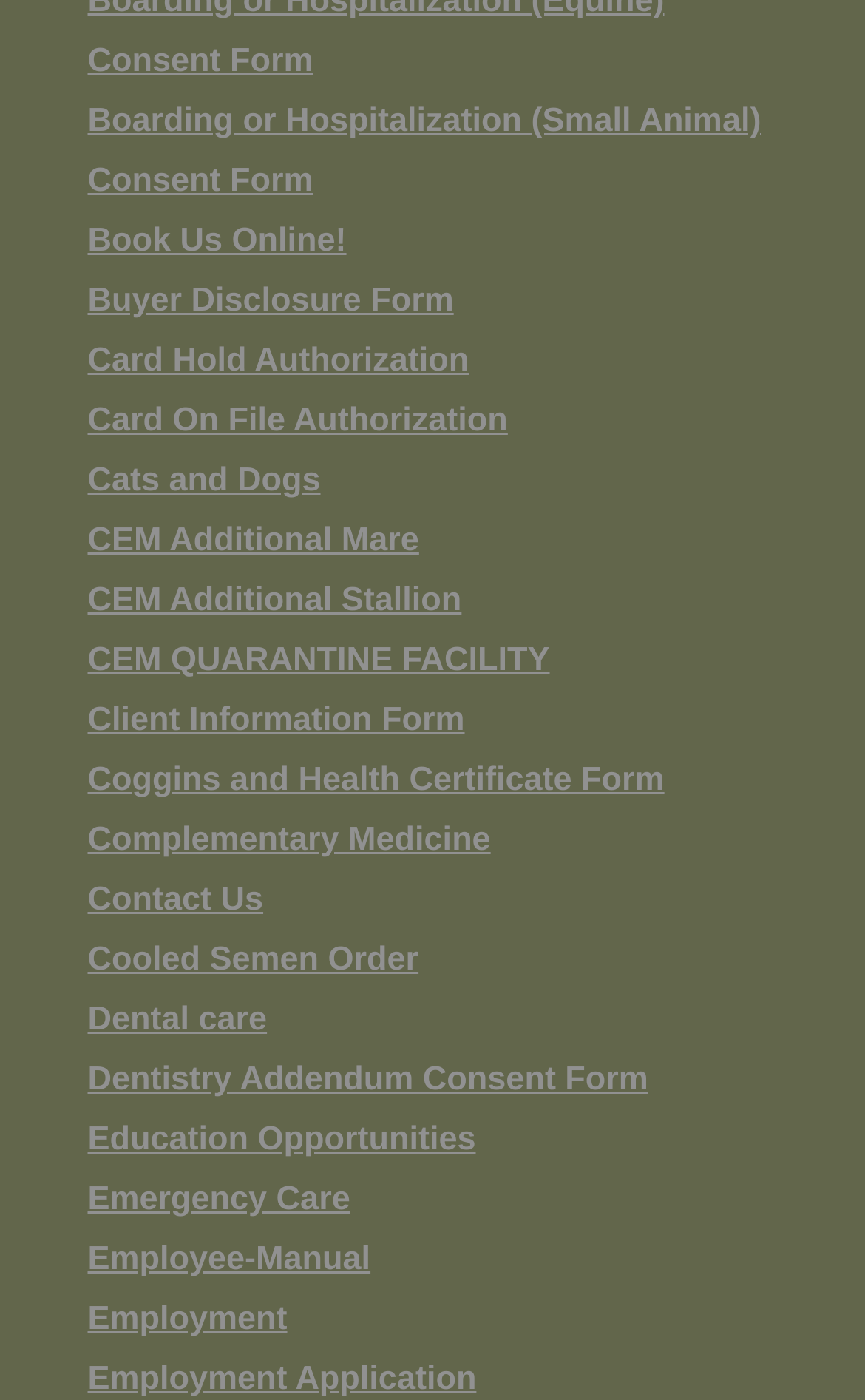Identify the coordinates of the bounding box for the element that must be clicked to accomplish the instruction: "Learn about Complementary Medicine".

[0.101, 0.587, 0.567, 0.614]